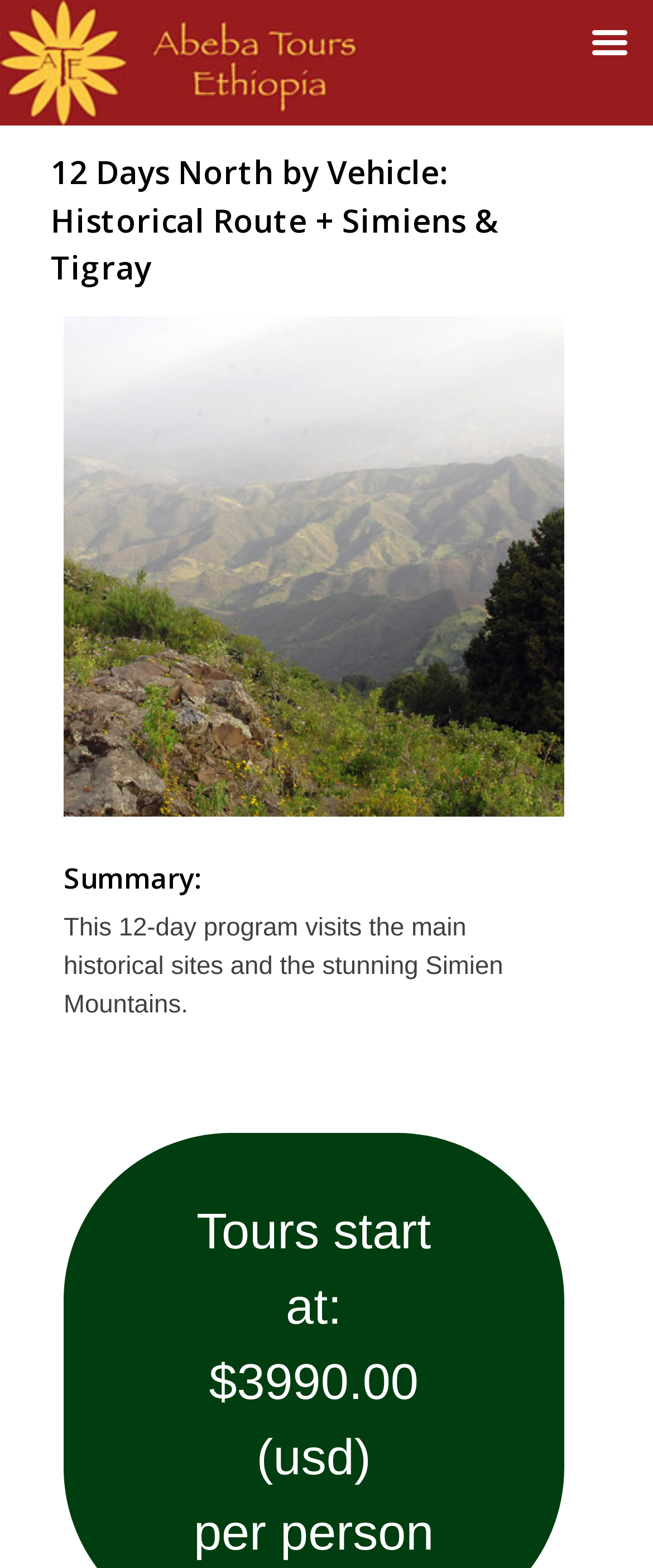What is the focus of the tour?
Based on the image, answer the question with as much detail as possible.

I found the answer by looking at the StaticText element that says 'This 12-day program visits the main historical sites and the stunning Simien Mountains.' which indicates that the focus of the tour is on historical sites and Simien Mountains.